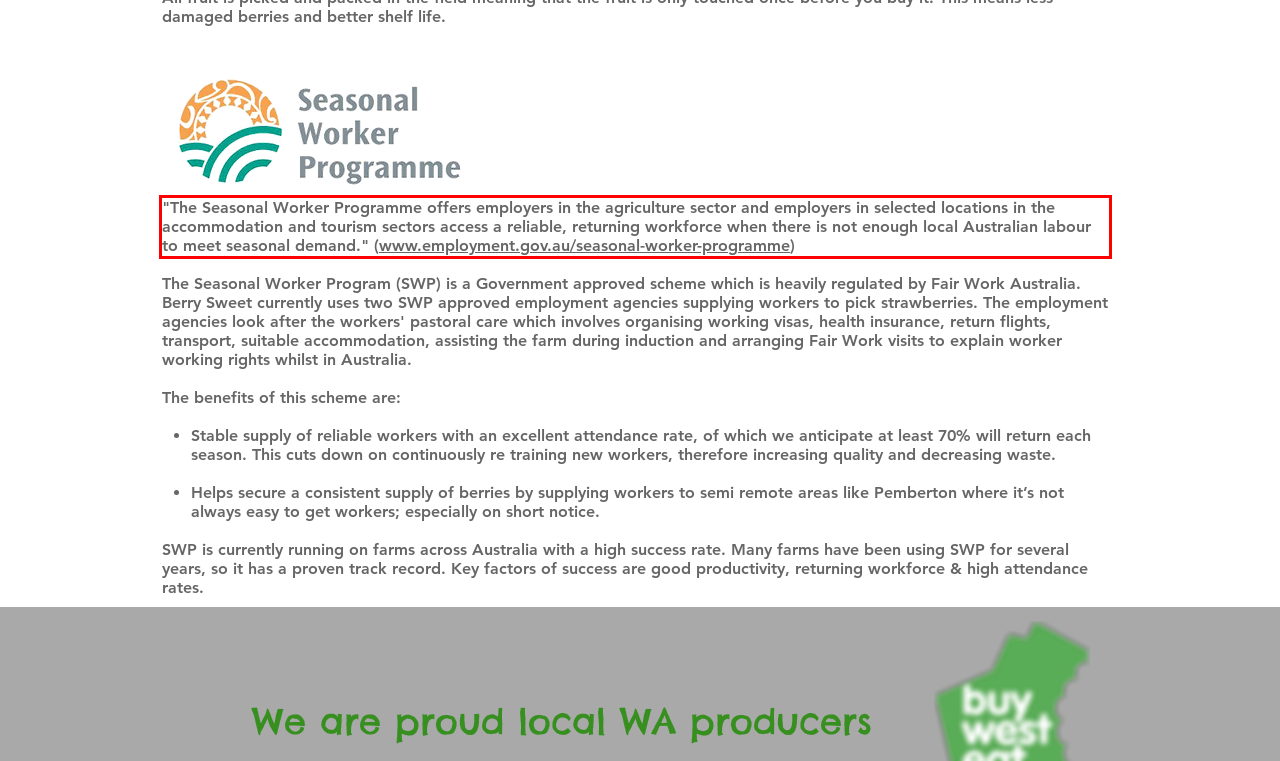Please analyze the screenshot of a webpage and extract the text content within the red bounding box using OCR.

"The Seasonal Worker Programme offers employers in the agriculture sector and employers in selected locations in the accommodation and tourism sectors access a reliable, returning workforce when there is not enough local Australian labour to meet seasonal demand." (www.employment.gov.au/seasonal-worker-programme)